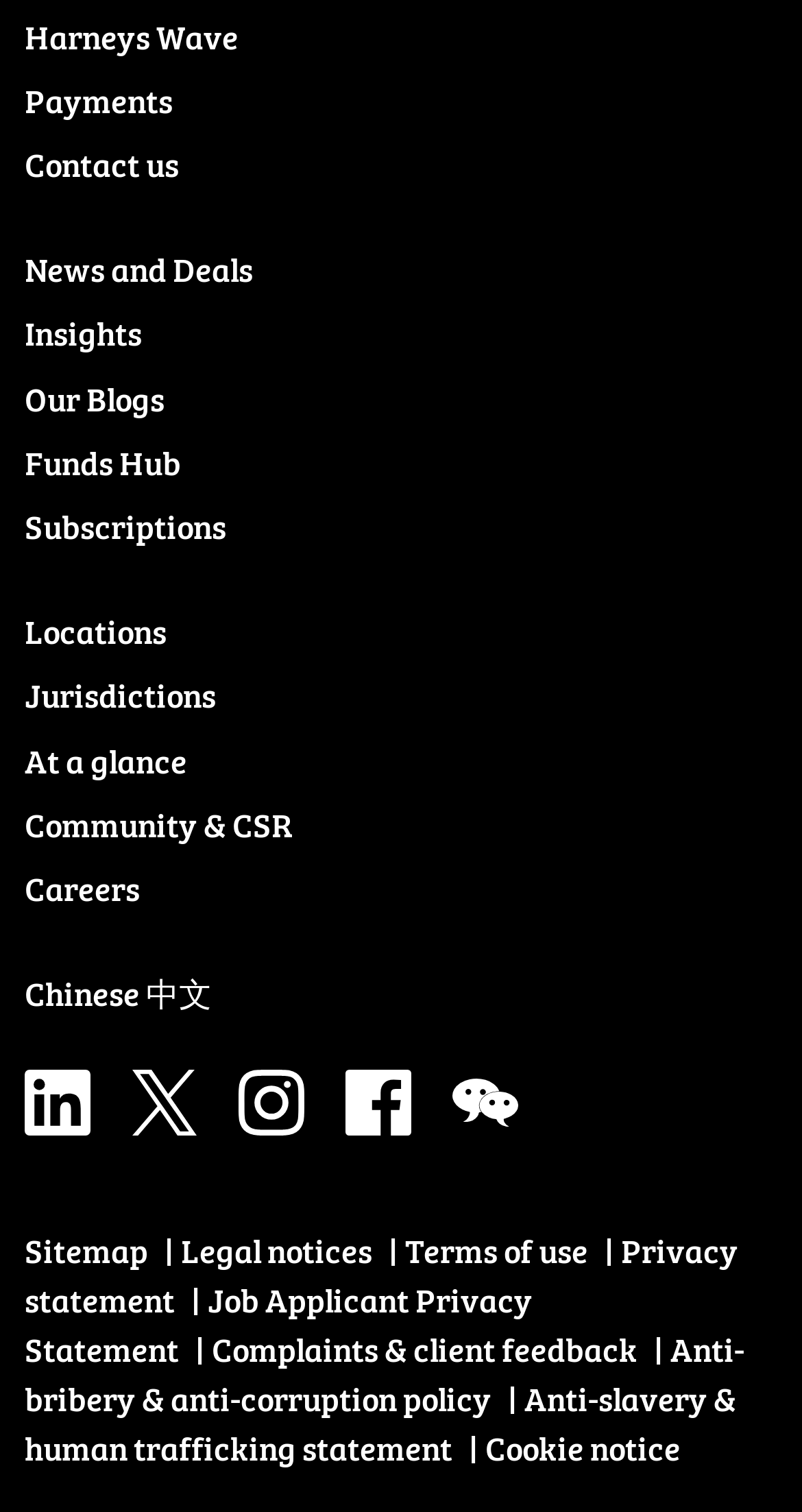Identify the bounding box coordinates for the region to click in order to carry out this instruction: "Access Sitemap". Provide the coordinates using four float numbers between 0 and 1, formatted as [left, top, right, bottom].

[0.031, 0.81, 0.226, 0.843]